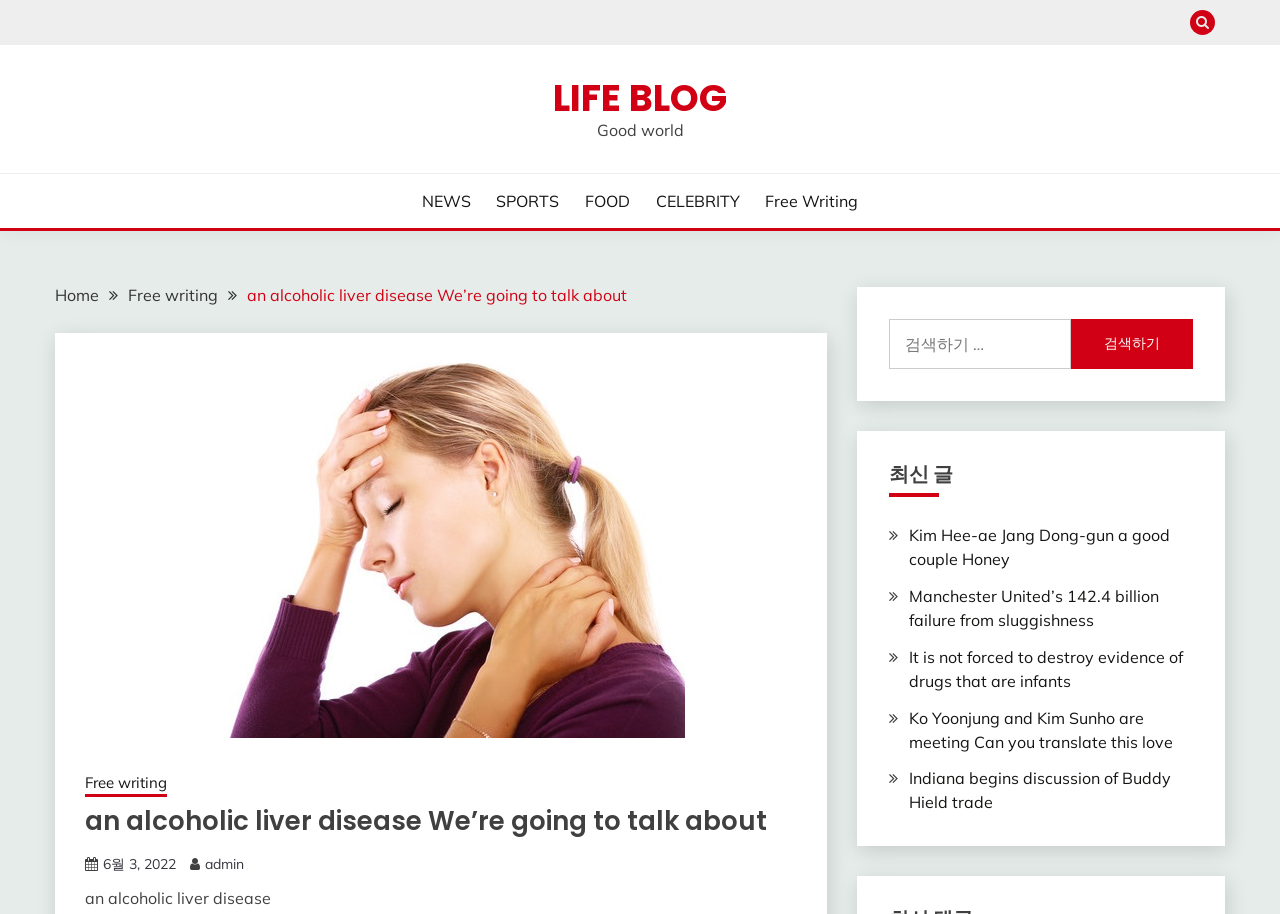Determine the bounding box coordinates of the area to click in order to meet this instruction: "Go to NEWS page".

[0.33, 0.207, 0.368, 0.233]